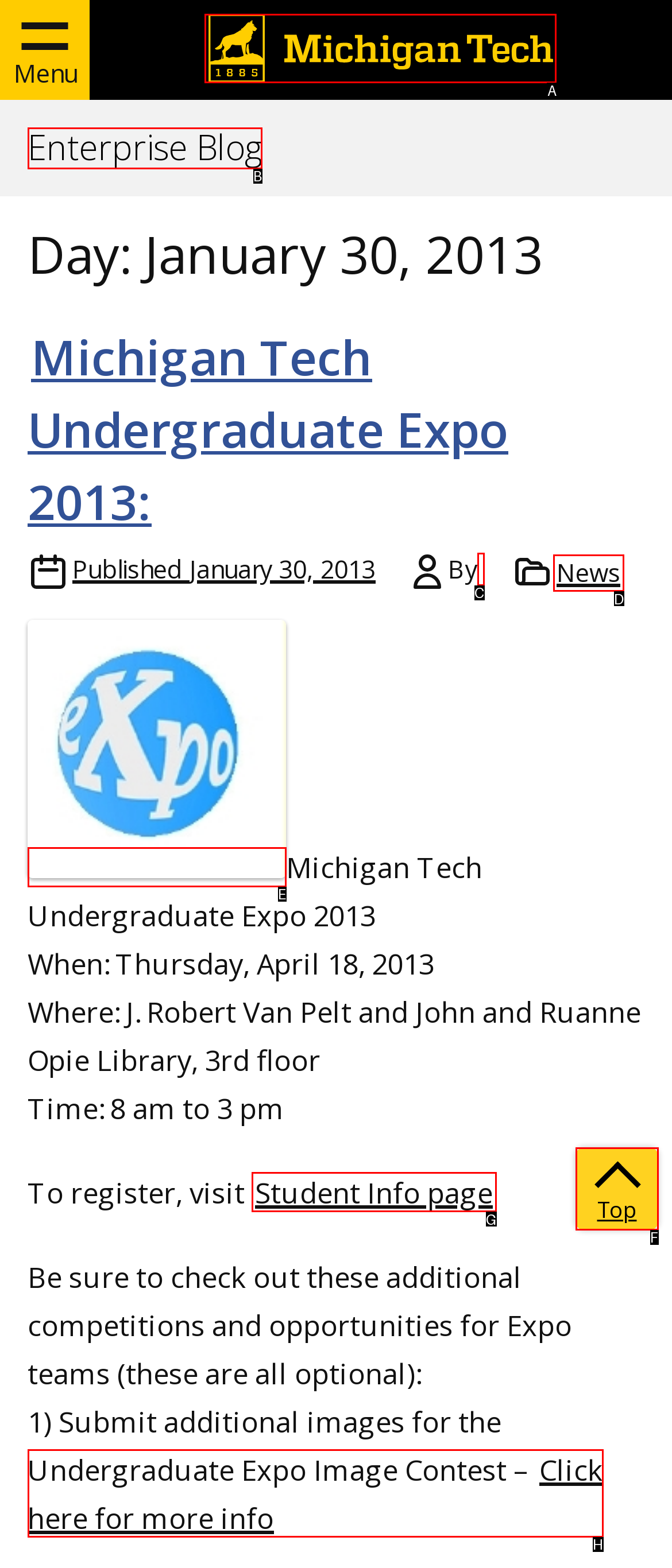Choose the letter of the UI element necessary for this task: Visit the Michigan Tech Logo page
Answer with the correct letter.

A